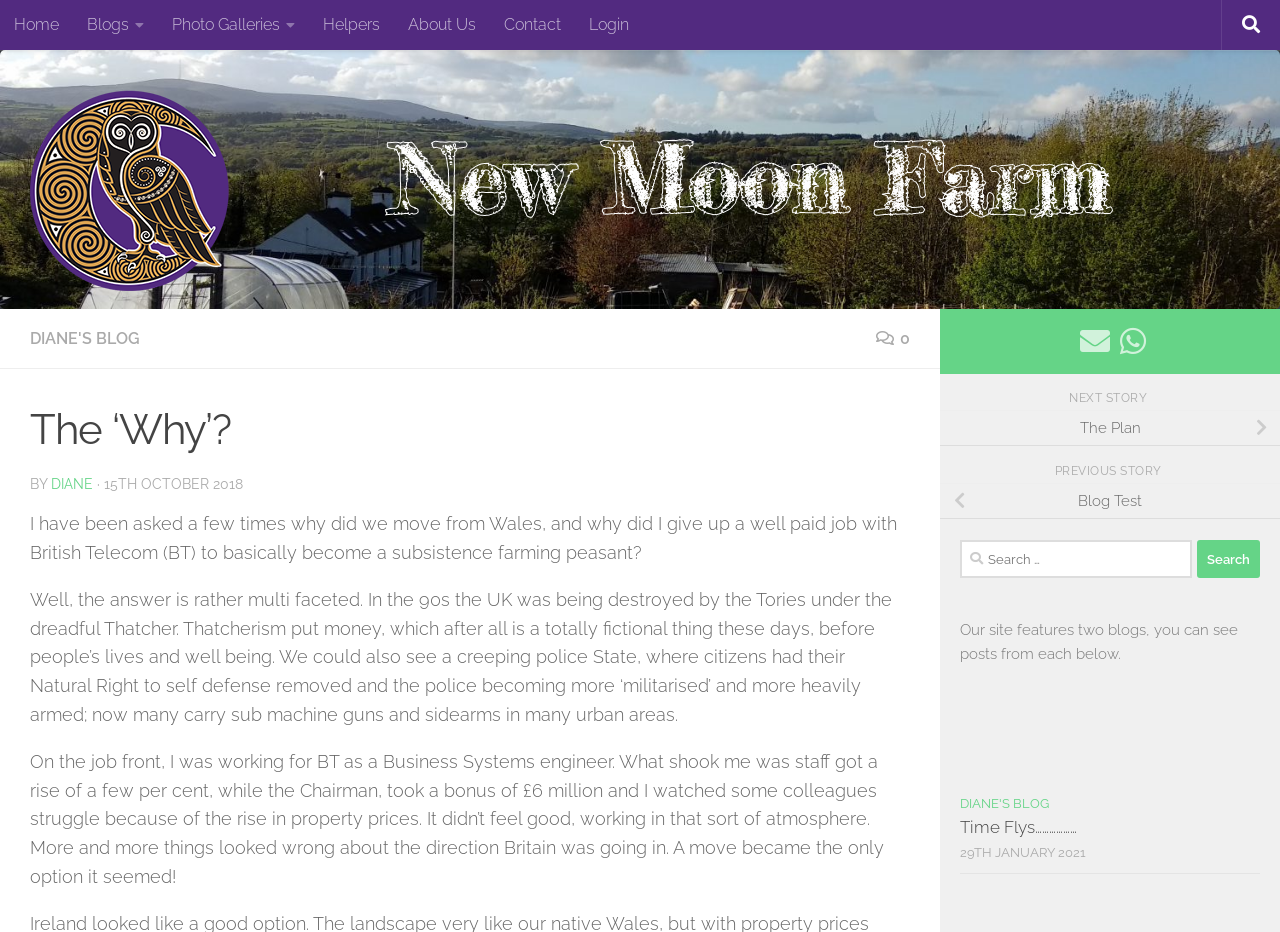Offer a meticulous description of the webpage's structure and content.

This webpage appears to be a personal blog or journal, with a focus on the author's experiences and thoughts. At the top of the page, there is a navigation menu with links to various sections, including "Home", "Blogs", "Photo Galleries", "Helpers", "About Us", "Contact", and "Login". On the top right corner, there is a button with a search icon.

Below the navigation menu, there is a heading that reads "The 'Why'?" followed by a brief introduction to the author's story. The introduction is written in a conversational tone and explains why the author left their well-paid job with British Telecom to pursue a simpler life.

The main content of the page is divided into sections, with each section containing a block of text. The text is written in a personal and reflective style, with the author sharing their thoughts and experiences on various topics, including politics, work, and personal growth.

On the right side of the page, there are links to other blog posts, including "DIANE'S BLOG" and "Time Flys………………". There is also a search bar with a button to search for specific keywords.

At the bottom of the page, there are links to send an email or message the author on WhatsApp, as well as a "NEXT STORY" and "PREVIOUS STORY" button to navigate through the blog posts.